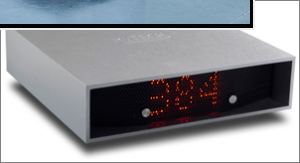Answer the question briefly using a single word or phrase: 
What is the maximum sampling rate the device can handle?

32-bit/384kHz